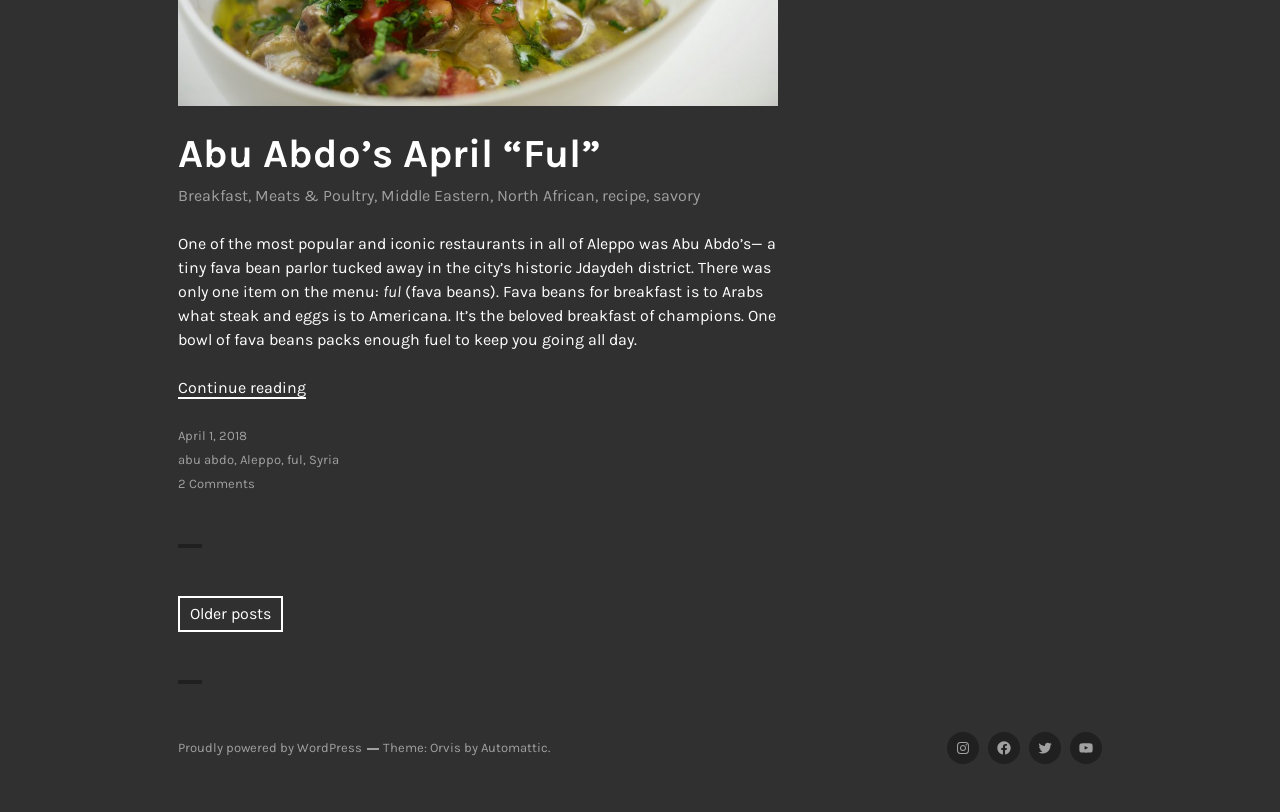What is the name of the restaurant mentioned?
Based on the image, provide a one-word or brief-phrase response.

Abu Abdo’s